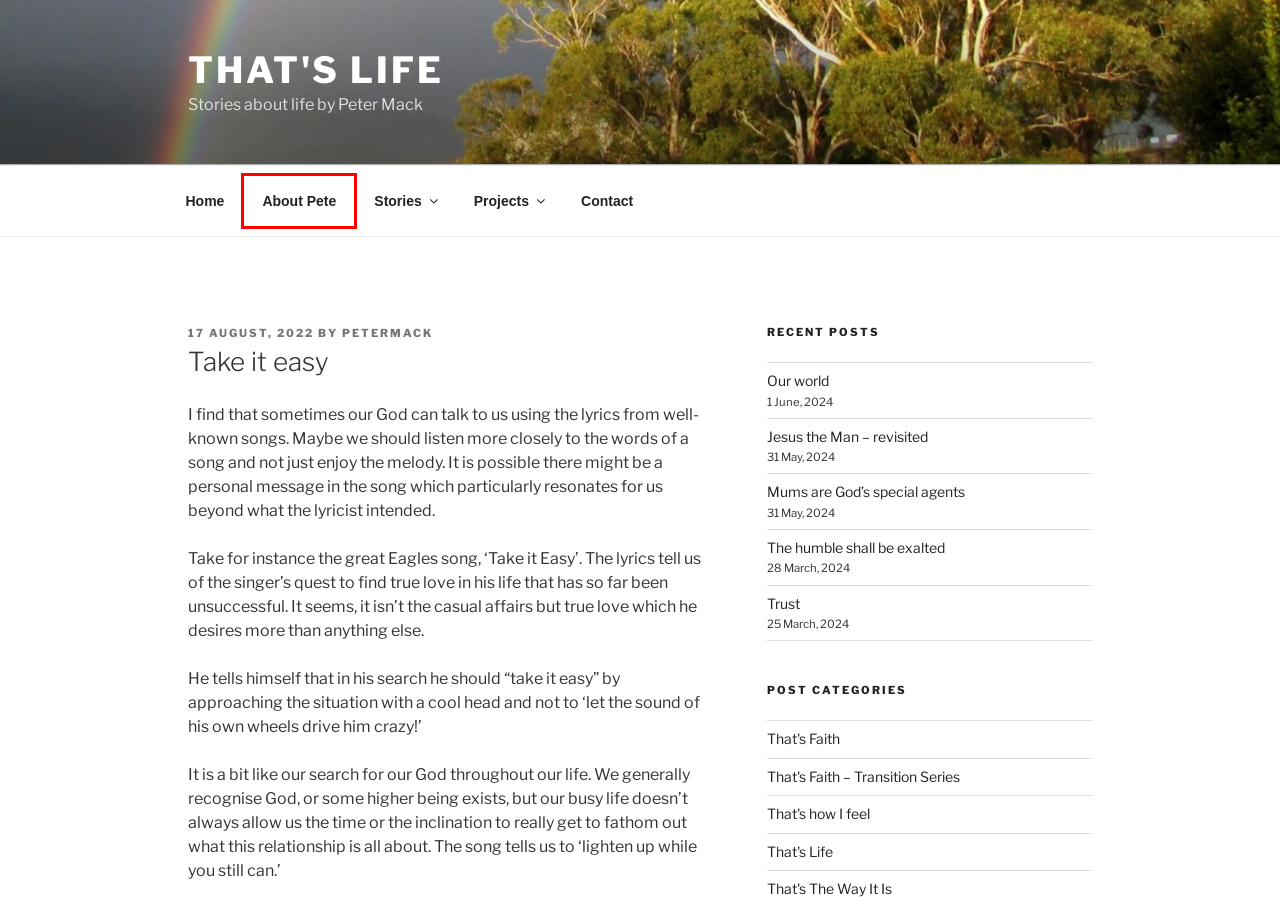Review the screenshot of a webpage that includes a red bounding box. Choose the most suitable webpage description that matches the new webpage after clicking the element within the red bounding box. Here are the candidates:
A. Home - That's Life
B. Humanitarian Projects International Inc. - That's Life
C. That's Faith - That's Life
D. Contact Pete - That's Life
E. Uganda Project 2008 - That's Life
F. That's Life - That's Life
G. Who is Pete? - That's Life
H. Privacy Policy - That's Life

G